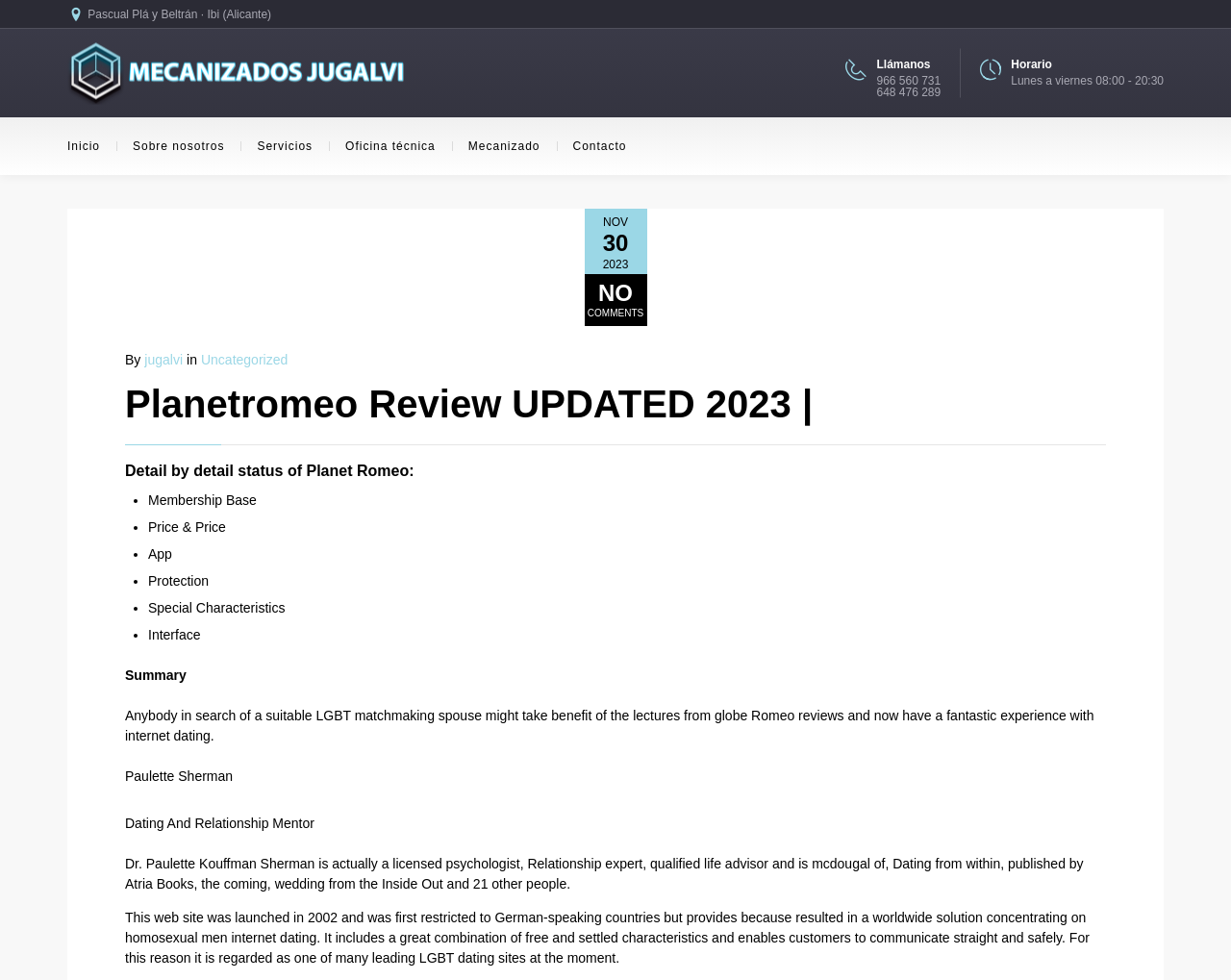Detail the various sections and features of the webpage.

This webpage appears to be a review of a dating website, Planetromeo, with an updated review for 2023. At the top of the page, there is a logo on the left side, accompanied by a navigation menu with links to "Inicio", "Sobre nosotros", "Servicios", "Oficina técnica", "Mecanizado", and "Contacto". 

Below the navigation menu, there is a heading "Horario" (Schedule) with the business hours listed underneath. Next to it, there is a heading "Llámanos" (Call us) with two phone numbers. 

On the right side of the page, there is a section with the title "Planetromeo Review UPDATED 2023" and a link to the review. Below it, there is a heading "Detail by detail status of Planet Romeo" followed by a list of bullet points describing the website's features, including "Membership Base", "Price & Price", "App", "Protection", "Special Characteristics", and "Interface". 

Further down the page, there is a summary of the review, followed by a quote from Paulette Sherman, a dating and relationship mentor. Below the quote, there is a brief description of Dr. Sherman's background and expertise. 

At the bottom of the page, there is a paragraph describing the history of Planetromeo, a dating website launched in 2002, which has evolved into a global platform for gay men's online dating.